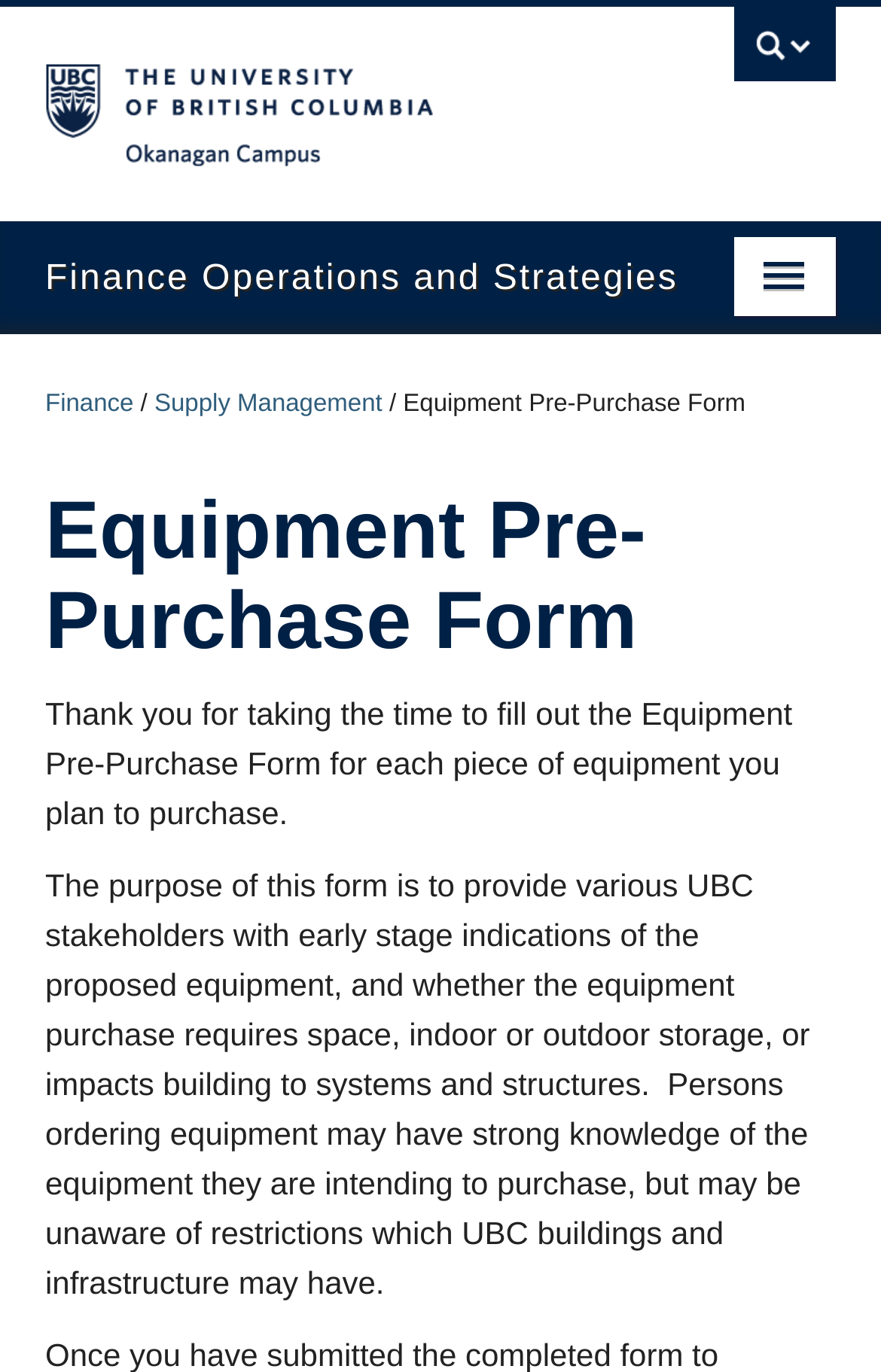Could you locate the bounding box coordinates for the section that should be clicked to accomplish this task: "click UBC Search button".

[0.833, 0.005, 0.949, 0.077]